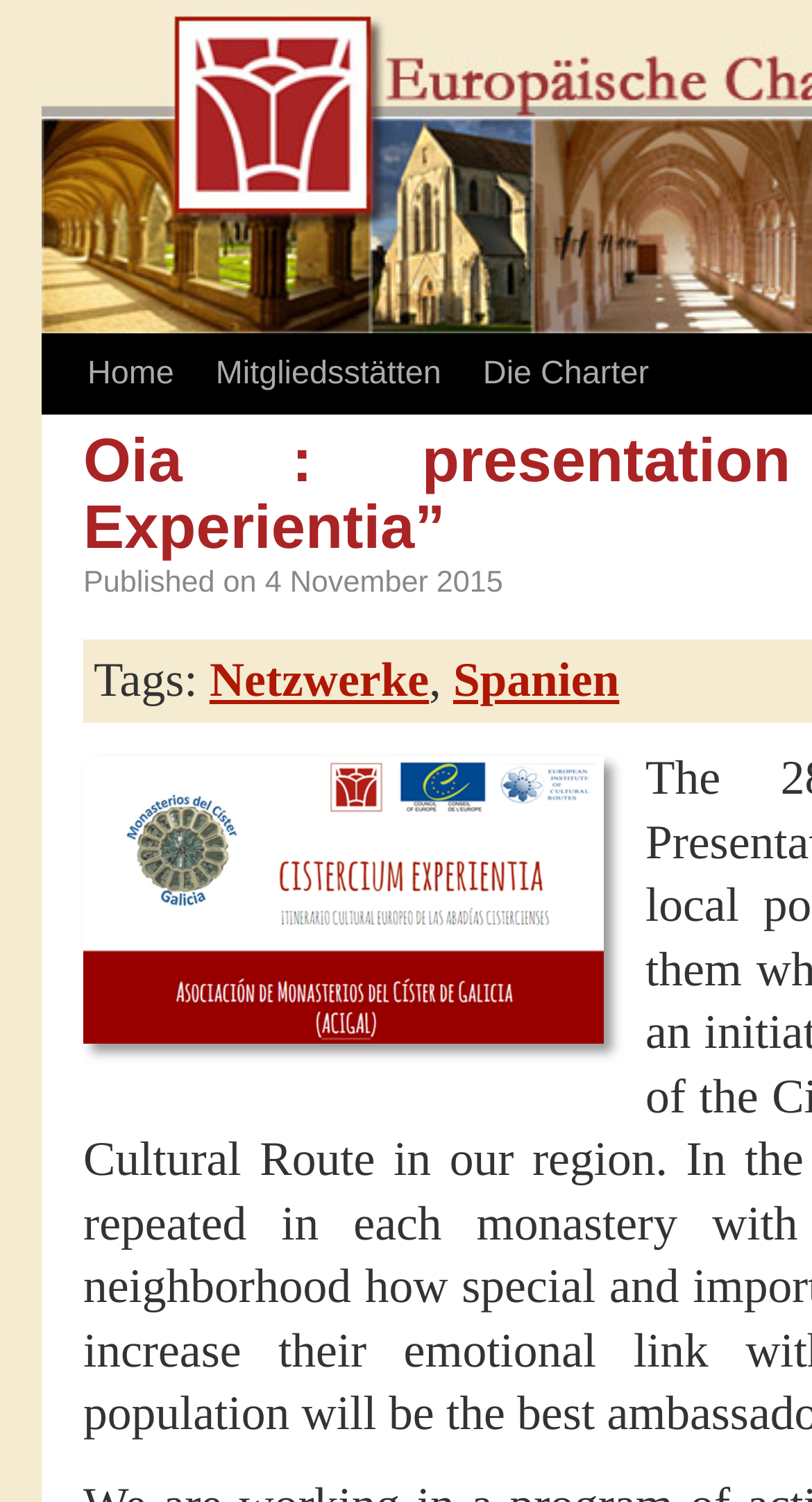What is the title of the charter?
Please provide a single word or phrase as your answer based on the screenshot.

Die Charter